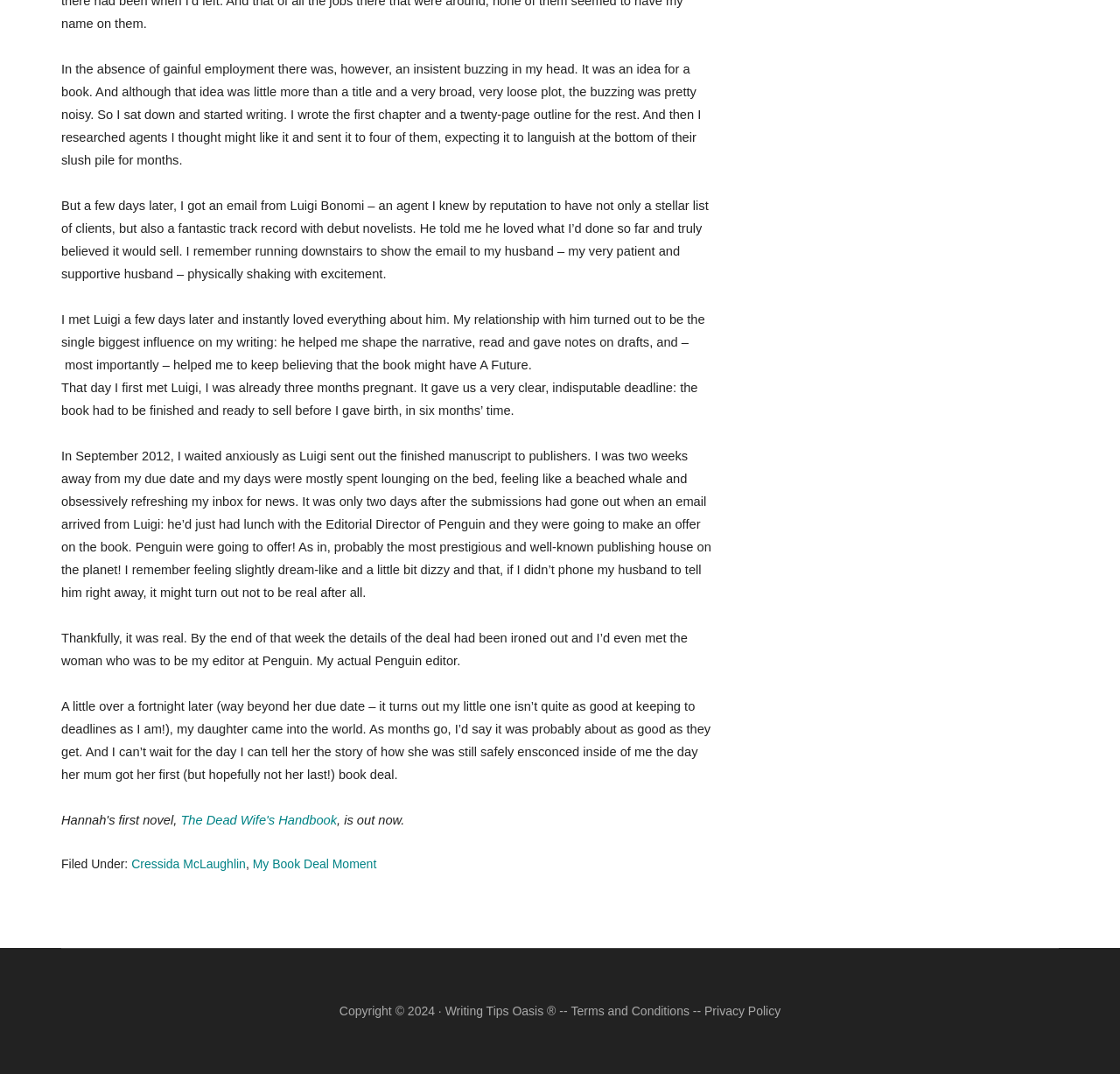Based on the element description, predict the bounding box coordinates (top-left x, top-left y, bottom-right x, bottom-right y) for the UI element in the screenshot: Terms and Conditions

[0.51, 0.935, 0.616, 0.948]